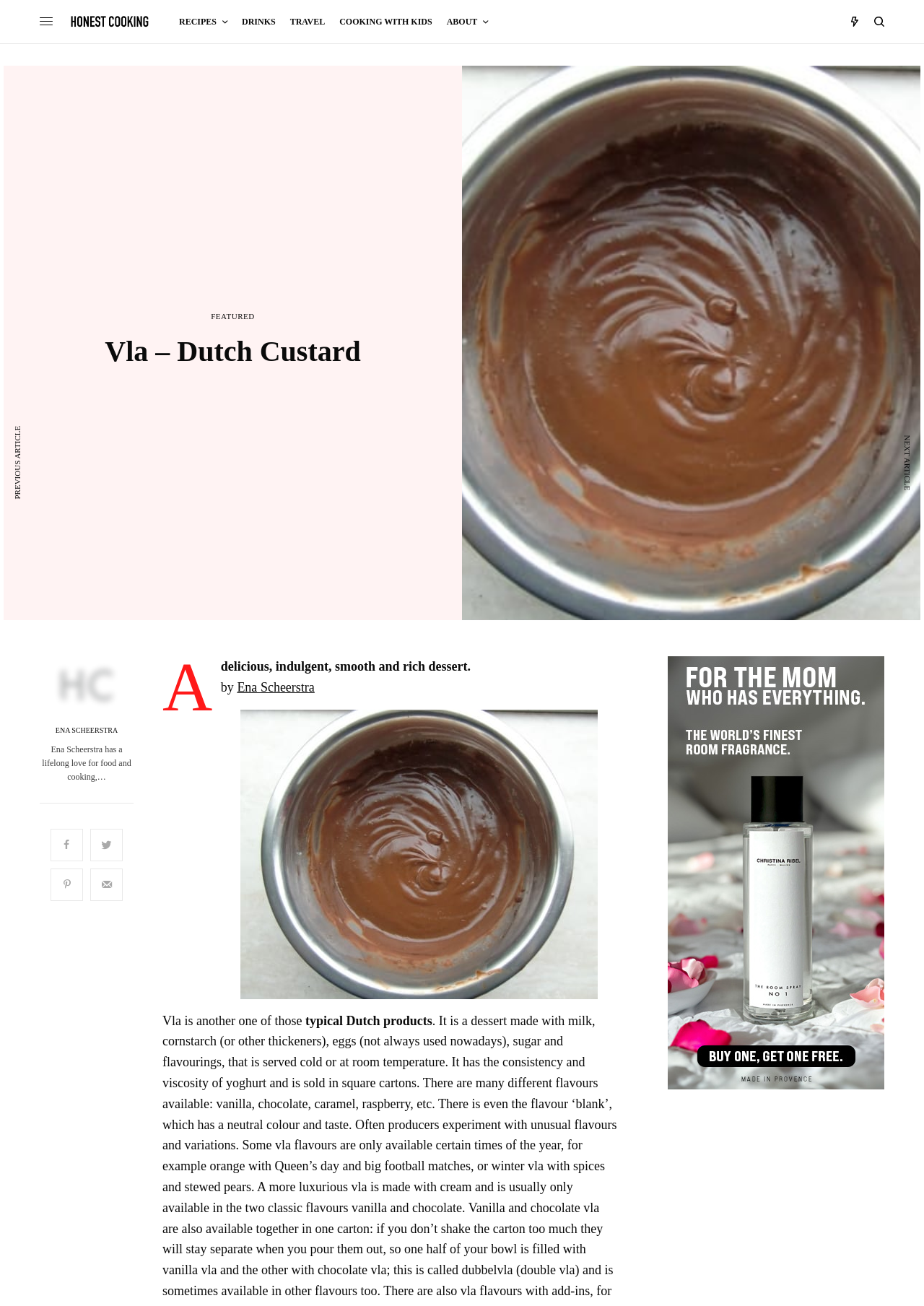Please find the bounding box coordinates of the section that needs to be clicked to achieve this instruction: "click the 'Honest Cooking' link".

[0.073, 0.006, 0.166, 0.028]